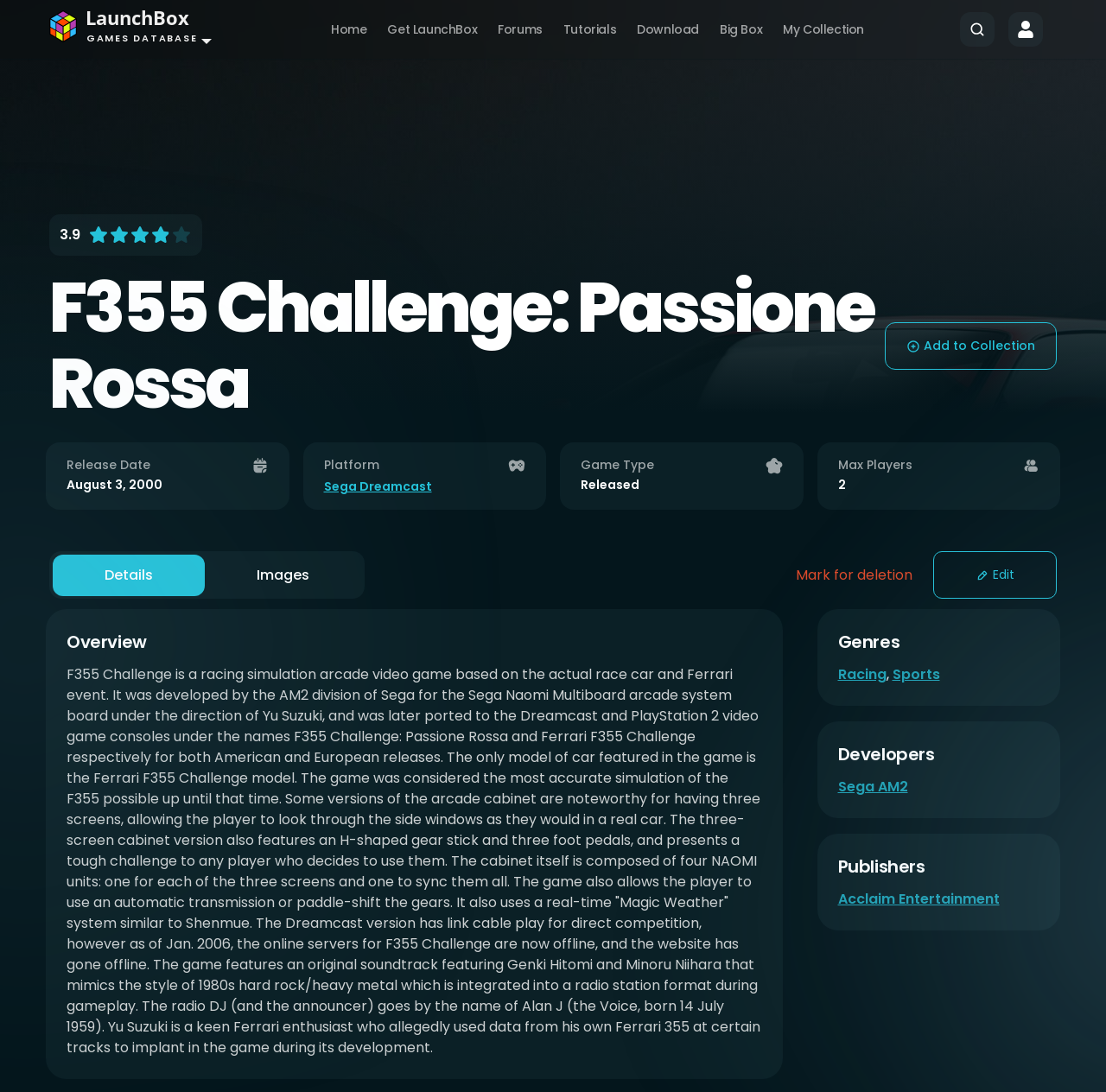What is the genre of F355 Challenge: Passione Rossa?
Please respond to the question thoroughly and include all relevant details.

I found the genres by looking at the links 'Racing' and 'Sports' under the heading 'Genres'.